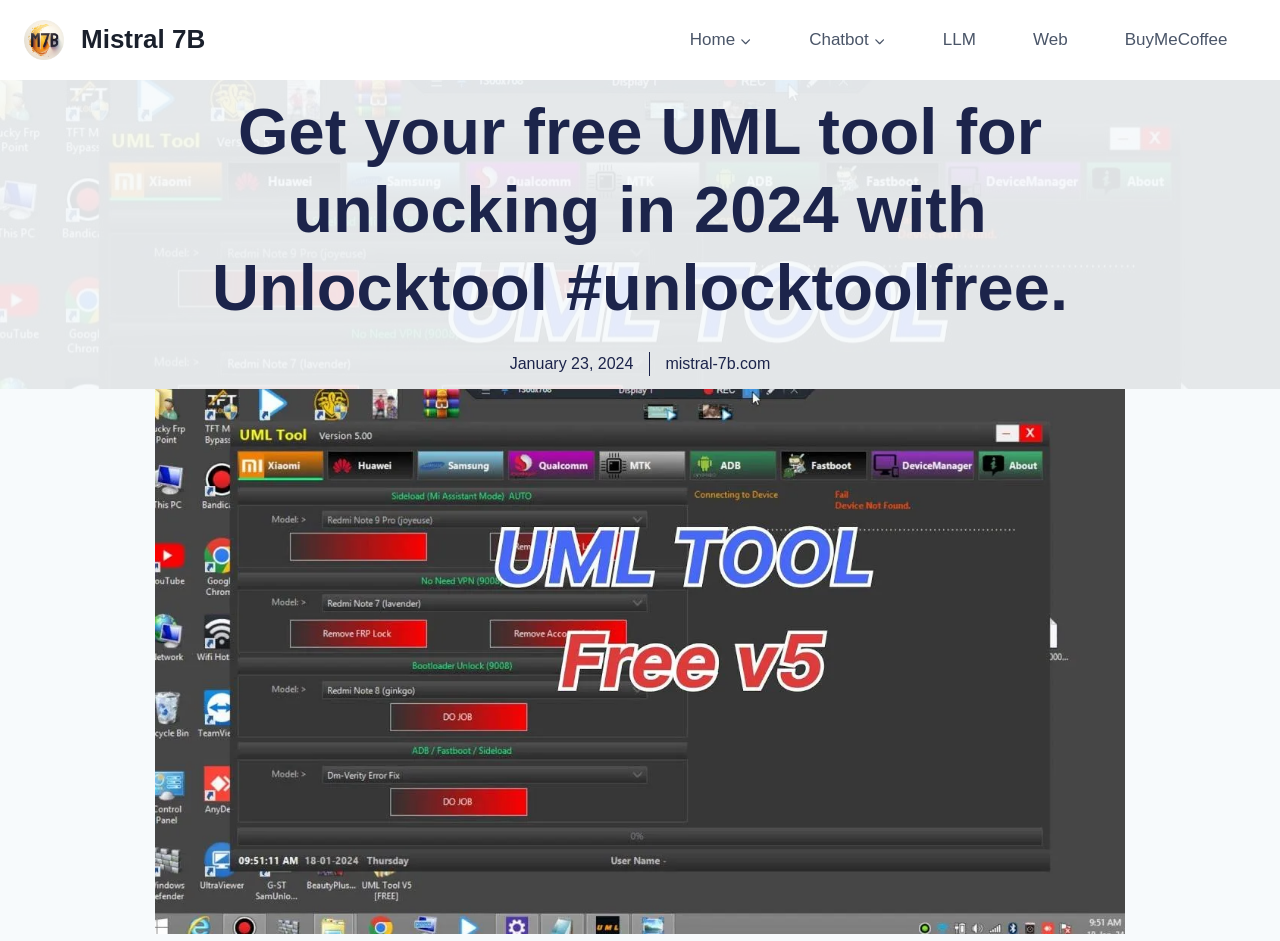What is the domain of the website?
Look at the image and answer the question using a single word or phrase.

mistral-7b.com